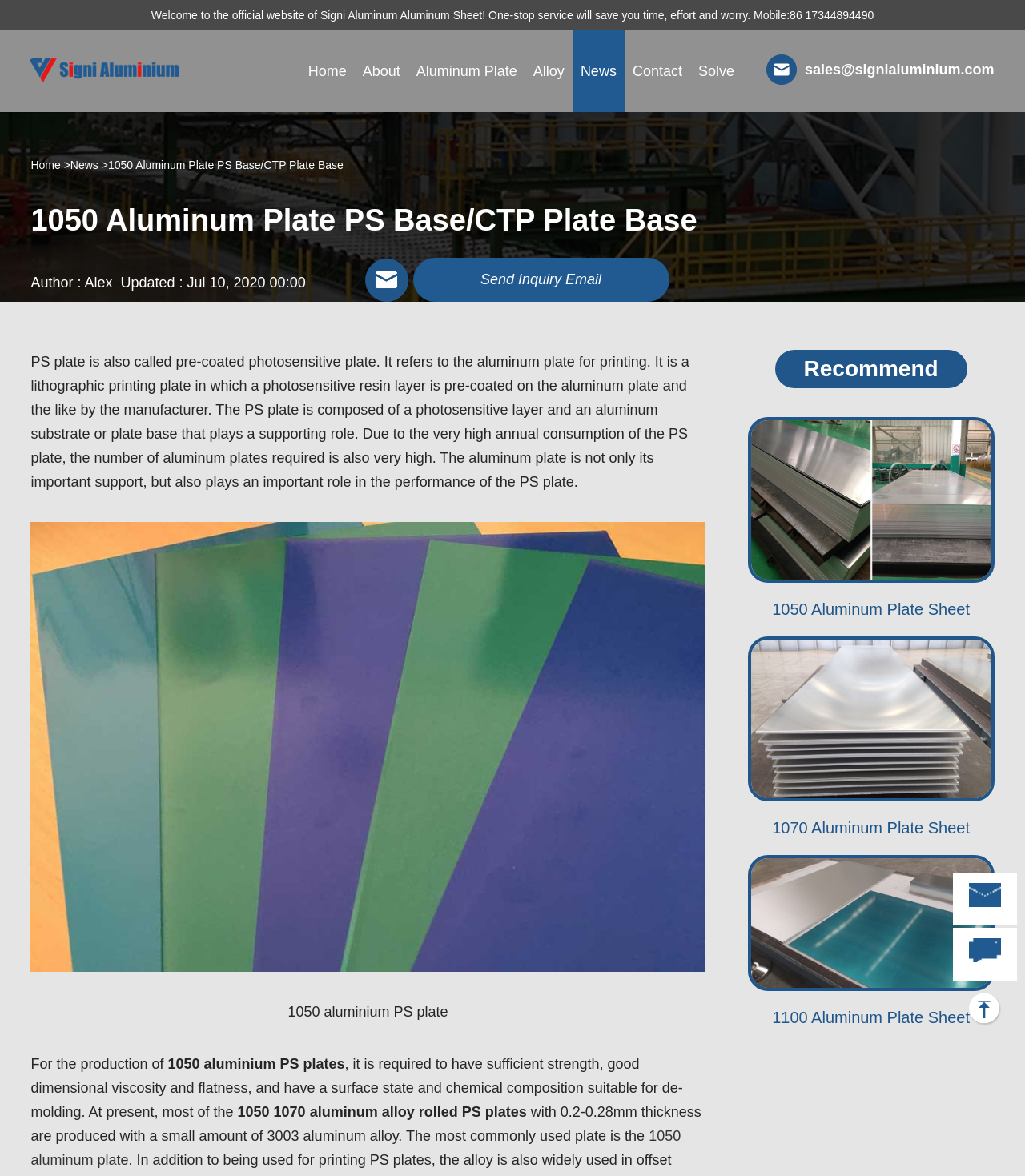Please identify the bounding box coordinates of the element I should click to complete this instruction: 'Visit the Facebook page'. The coordinates should be given as four float numbers between 0 and 1, like this: [left, top, right, bottom].

None